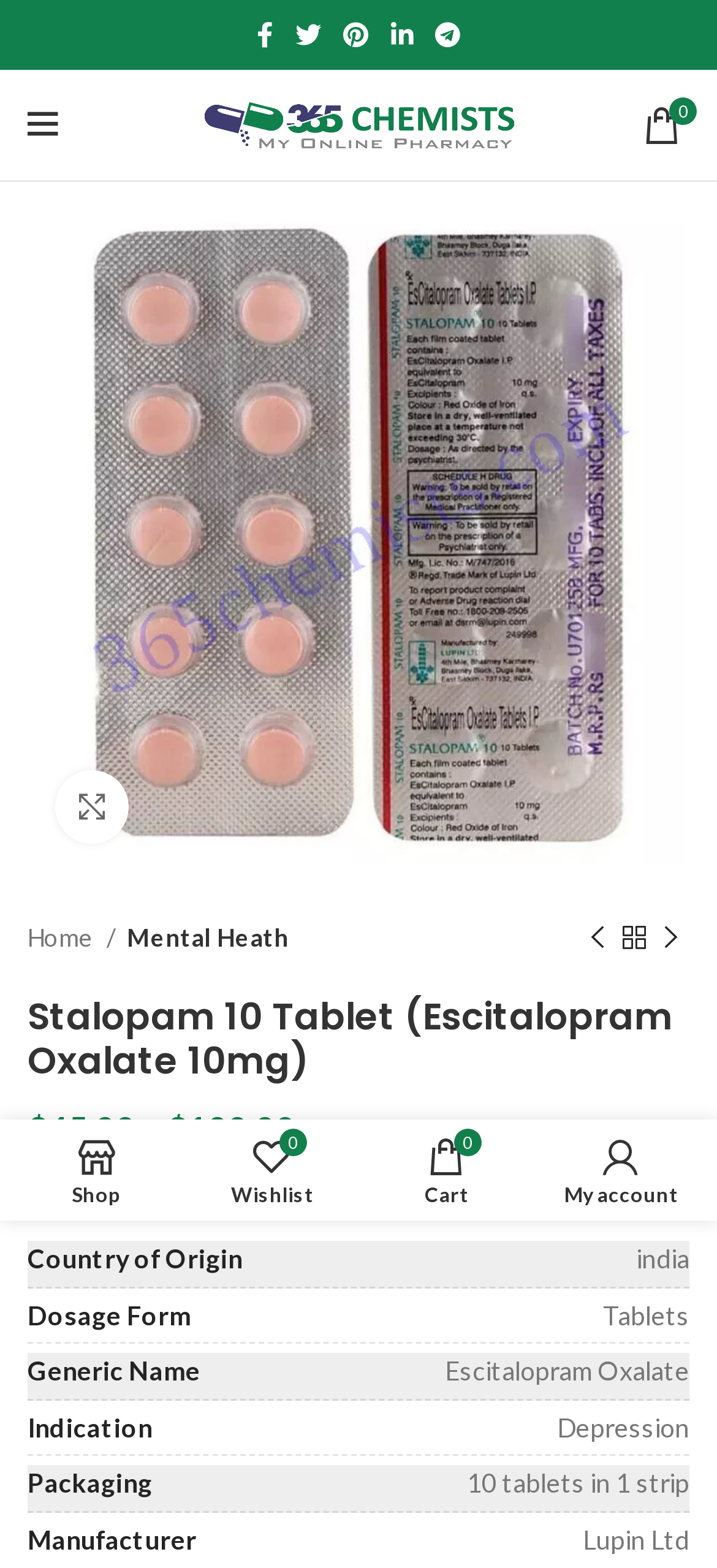Find the bounding box coordinates of the area to click in order to follow the instruction: "Click on Facebook social link".

[0.342, 0.007, 0.396, 0.038]